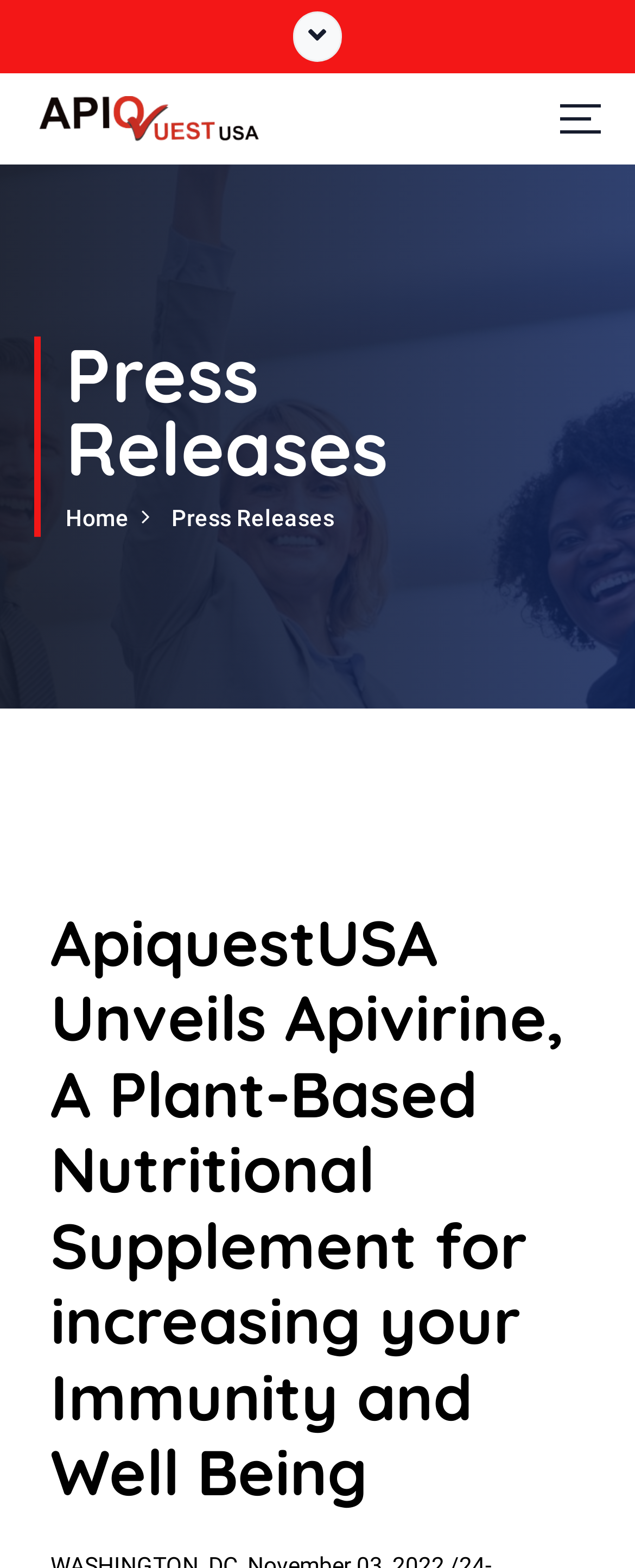Answer the question using only one word or a concise phrase: What is the name of the company?

ApiquestUSA